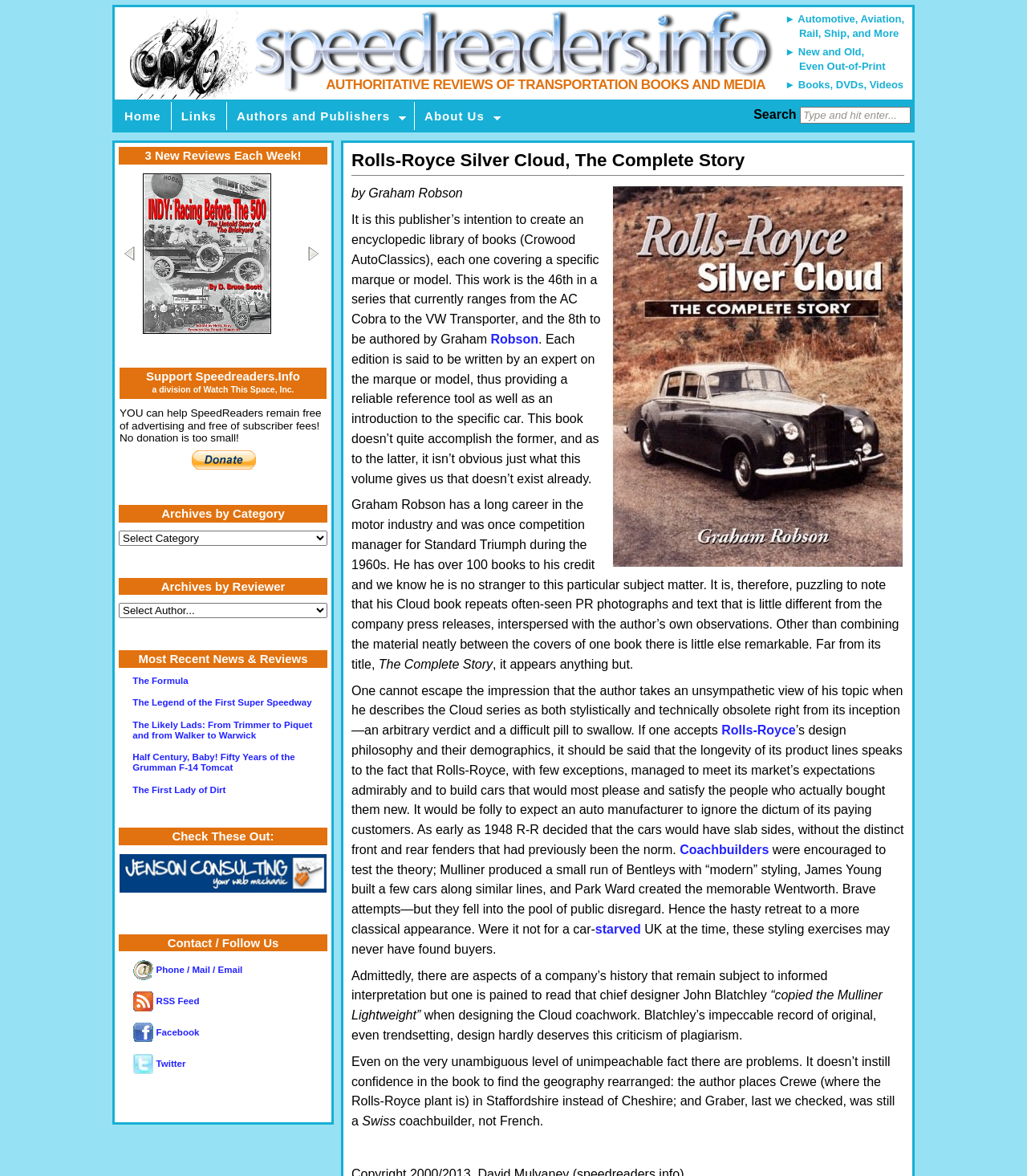Determine the coordinates of the bounding box that should be clicked to complete the instruction: "Click on the 'Home' link". The coordinates should be represented by four float numbers between 0 and 1: [left, top, right, bottom].

[0.112, 0.087, 0.167, 0.111]